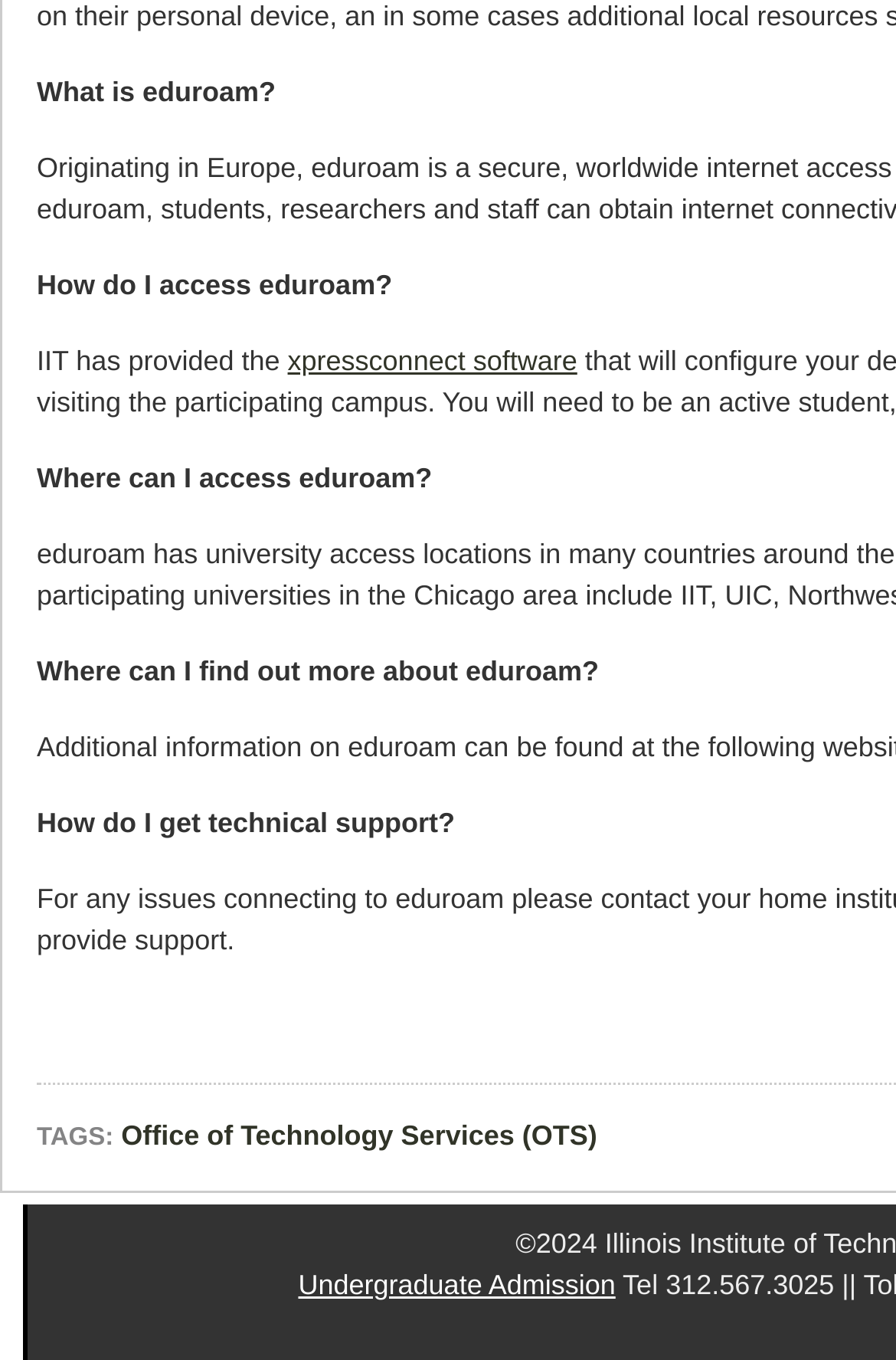Please predict the bounding box coordinates (top-left x, top-left y, bottom-right x, bottom-right y) for the UI element in the screenshot that fits the description: xpressconnect software

[0.321, 0.254, 0.644, 0.278]